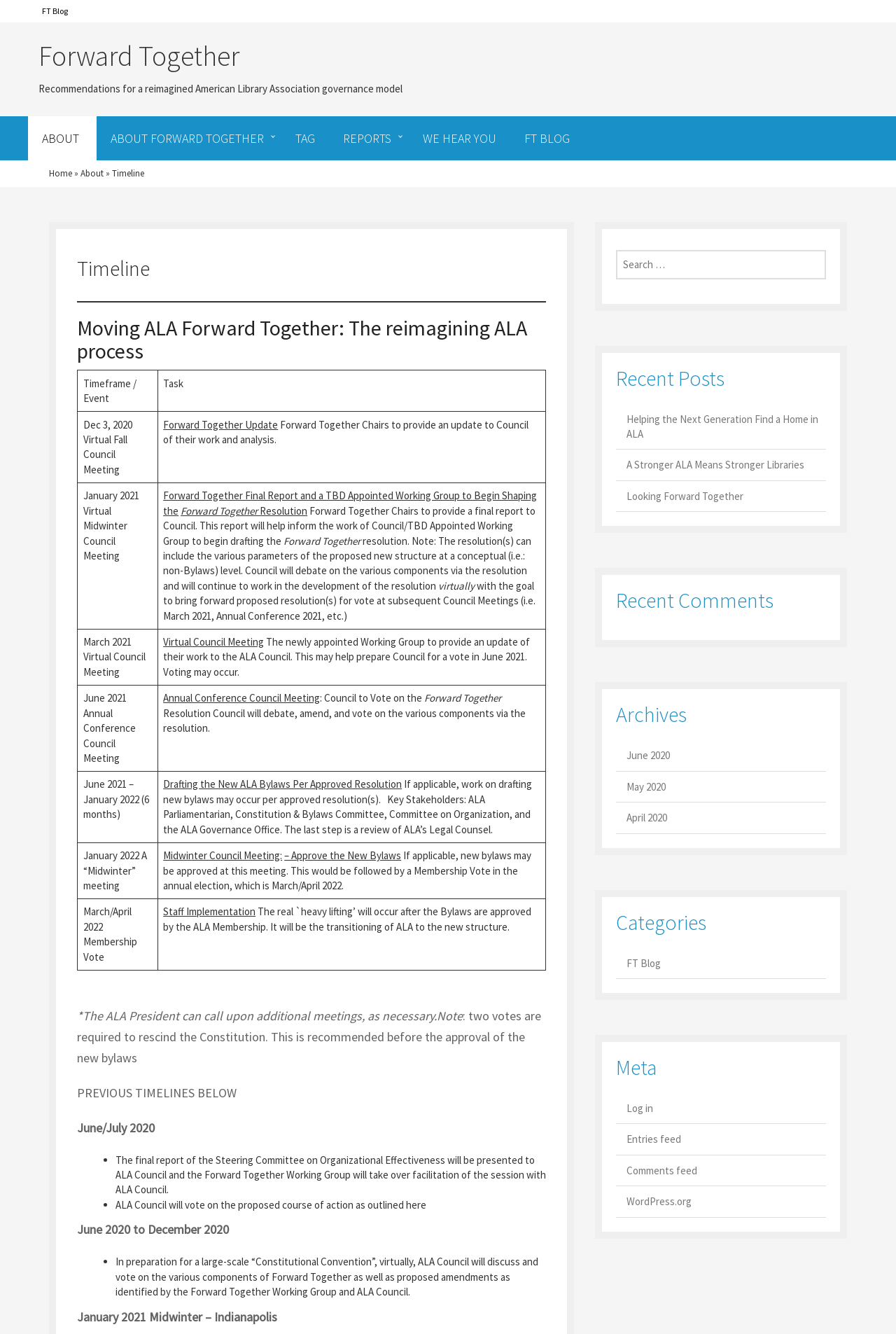Using the information in the image, give a detailed answer to the following question: What is the role of the ALA Parliamentarian in the bylaws drafting process?

As mentioned in the timeline table, the ALA Parliamentarian is involved in the drafting of new bylaws, specifically in the review of ALA’s Legal Counsel, which is a crucial step in the process.